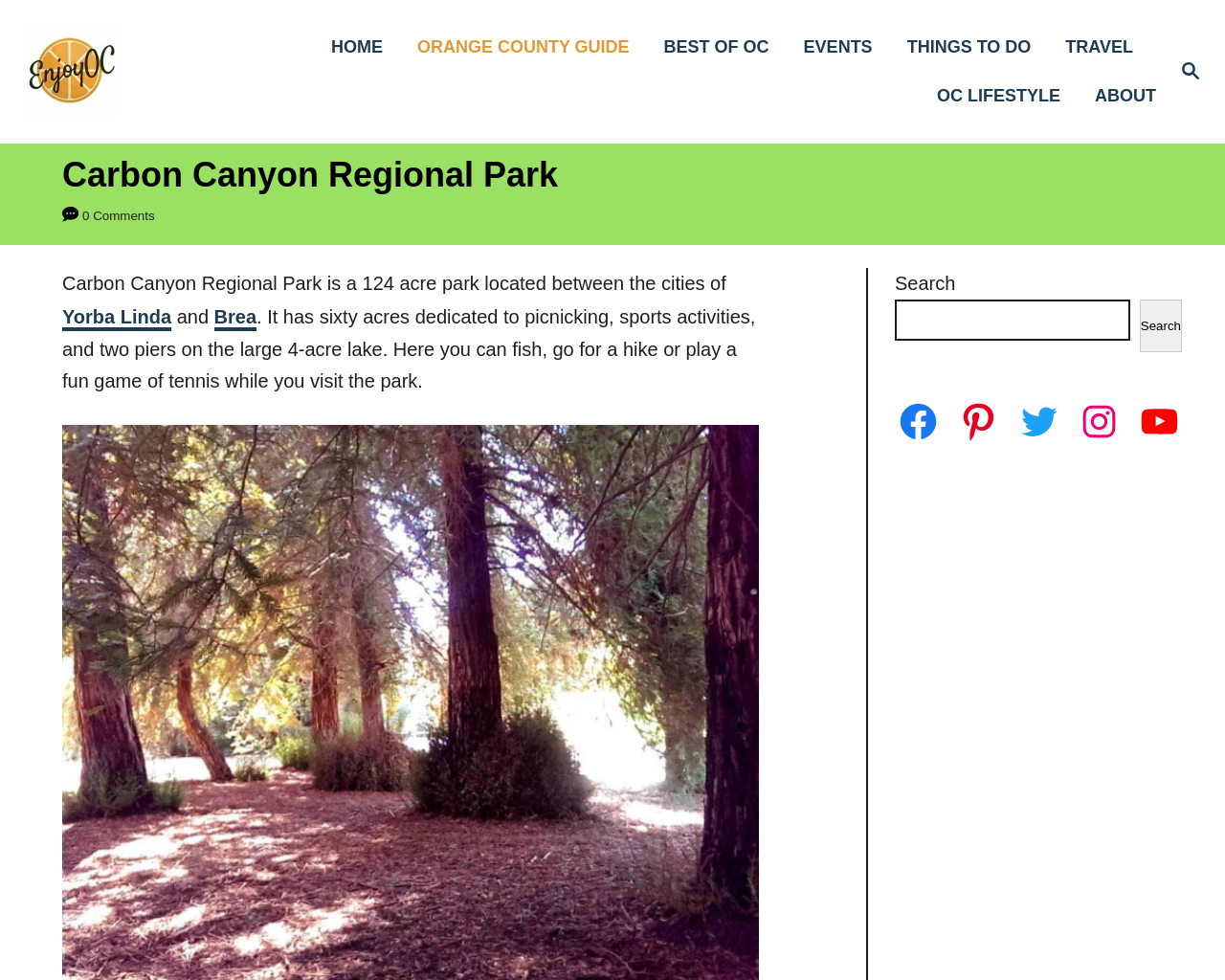Show the bounding box coordinates of the region that should be clicked to follow the instruction: "Visit the Facebook page."

[0.732, 0.408, 0.767, 0.452]